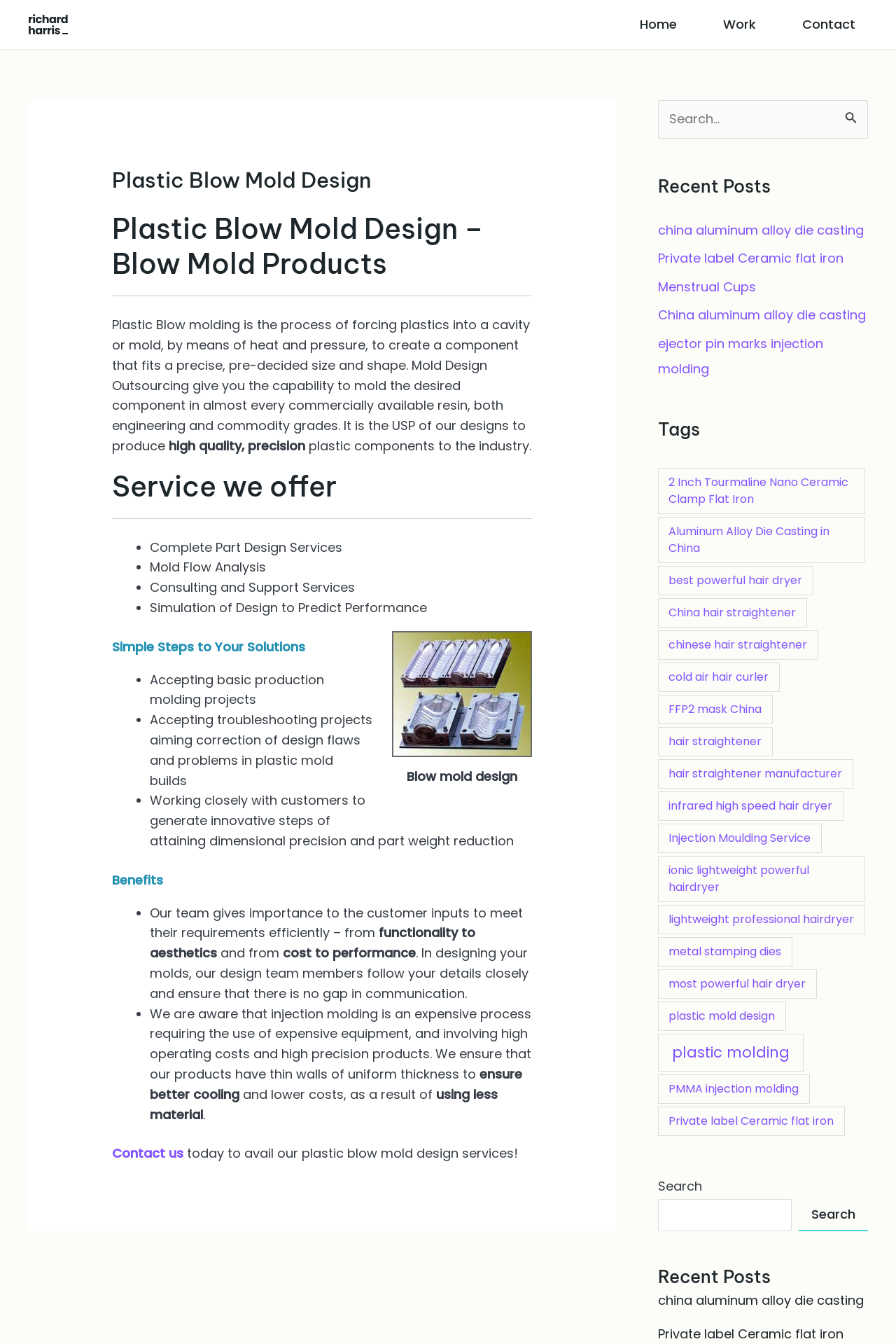Locate the bounding box coordinates of the element that should be clicked to execute the following instruction: "Click on the 'Work' link".

[0.77, 0.0, 0.858, 0.036]